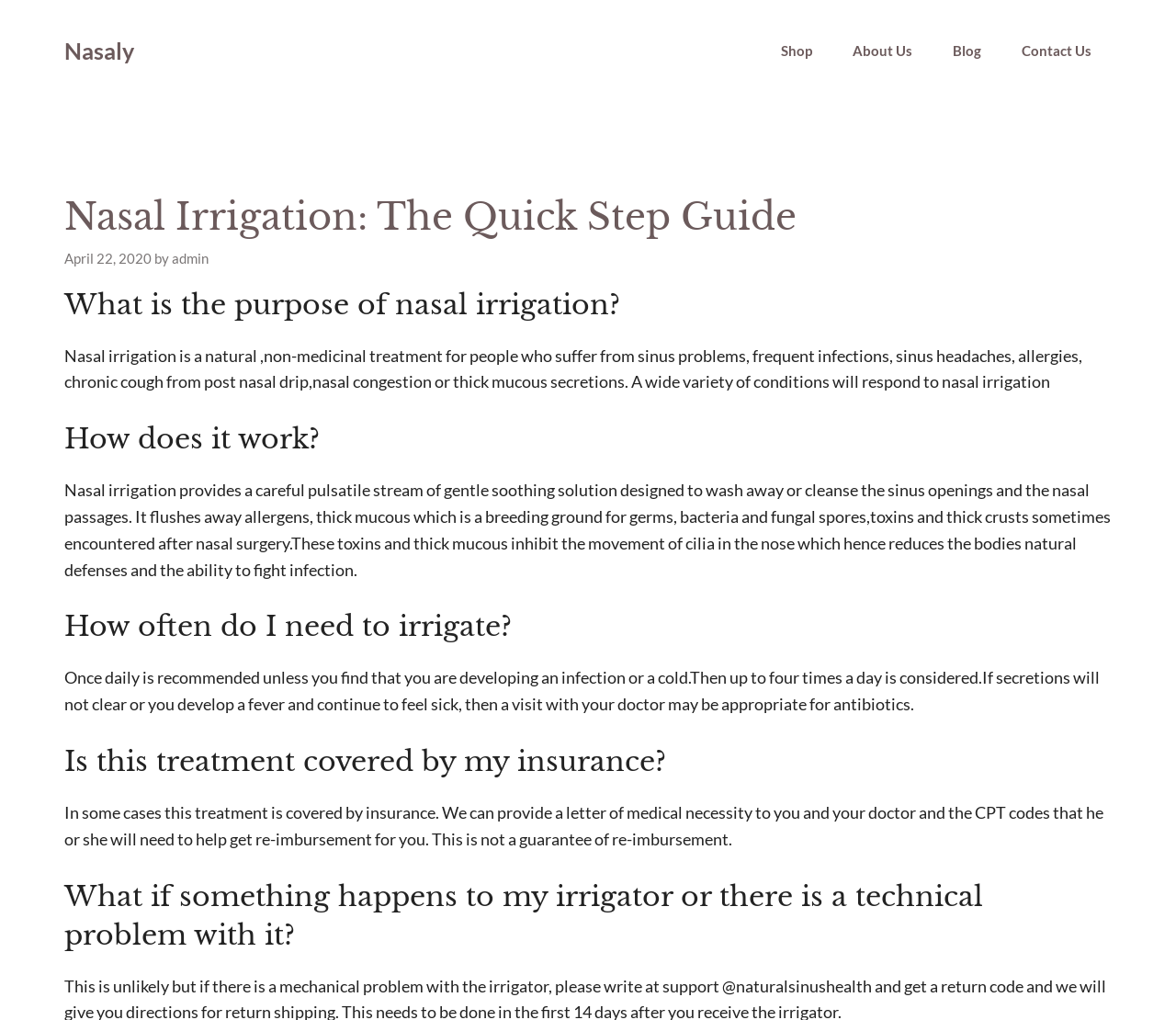Using the description "Blog", predict the bounding box of the relevant HTML element.

[0.793, 0.037, 0.852, 0.062]